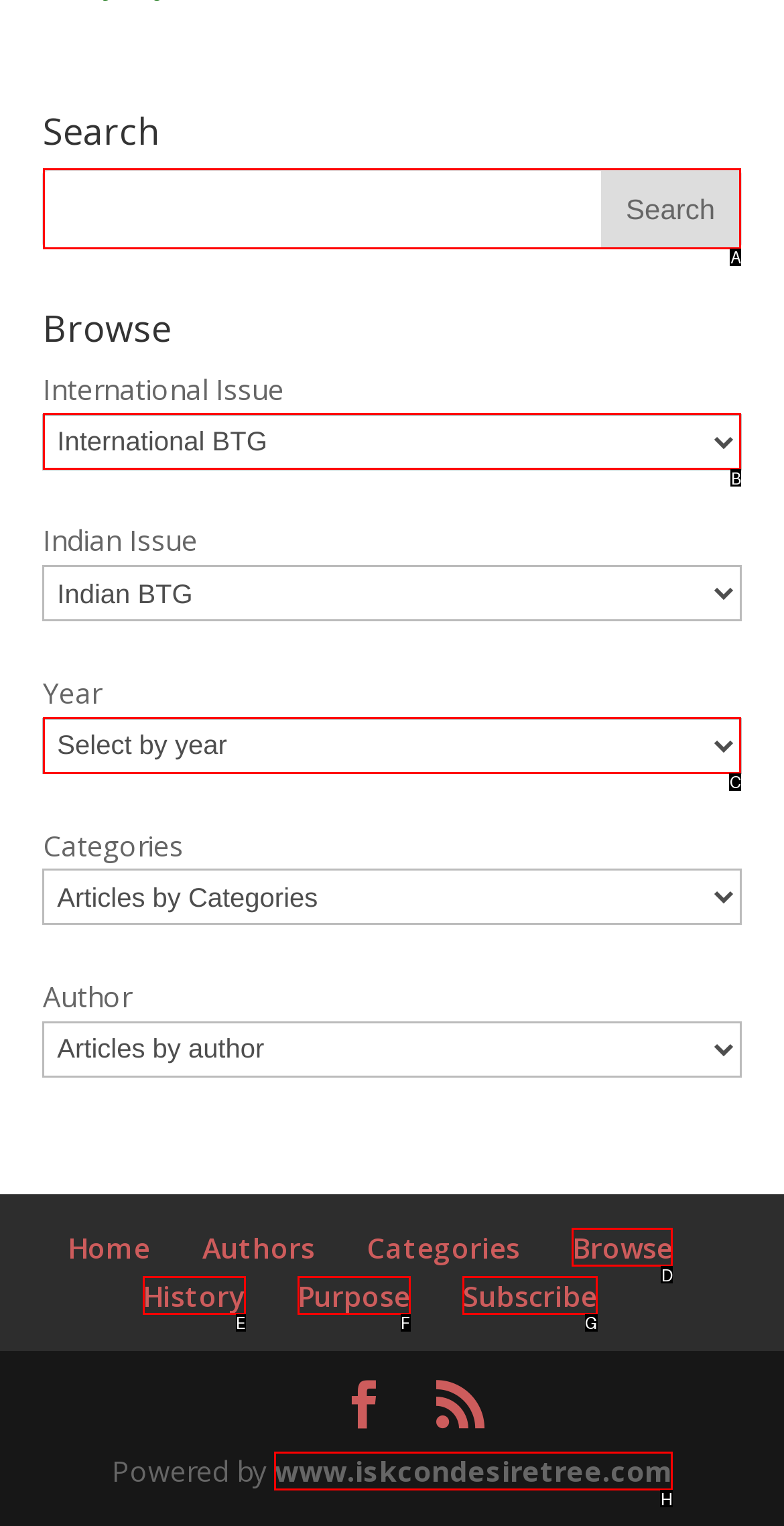Select the appropriate bounding box to fulfill the task: Browse by year Respond with the corresponding letter from the choices provided.

C